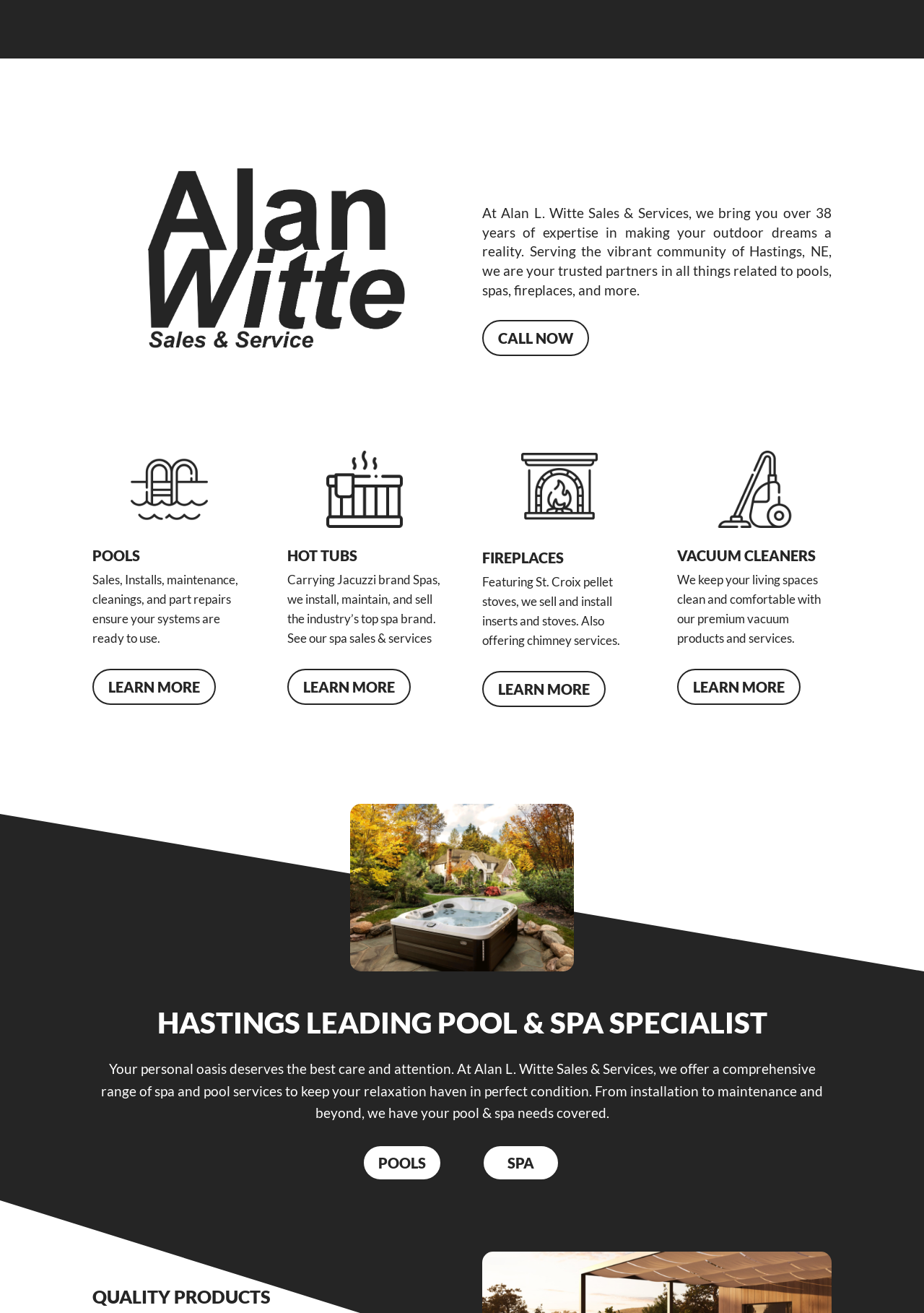What is the location served by Alan L. Witte Sales & Services?
Answer with a single word or phrase, using the screenshot for reference.

Hastings, NE